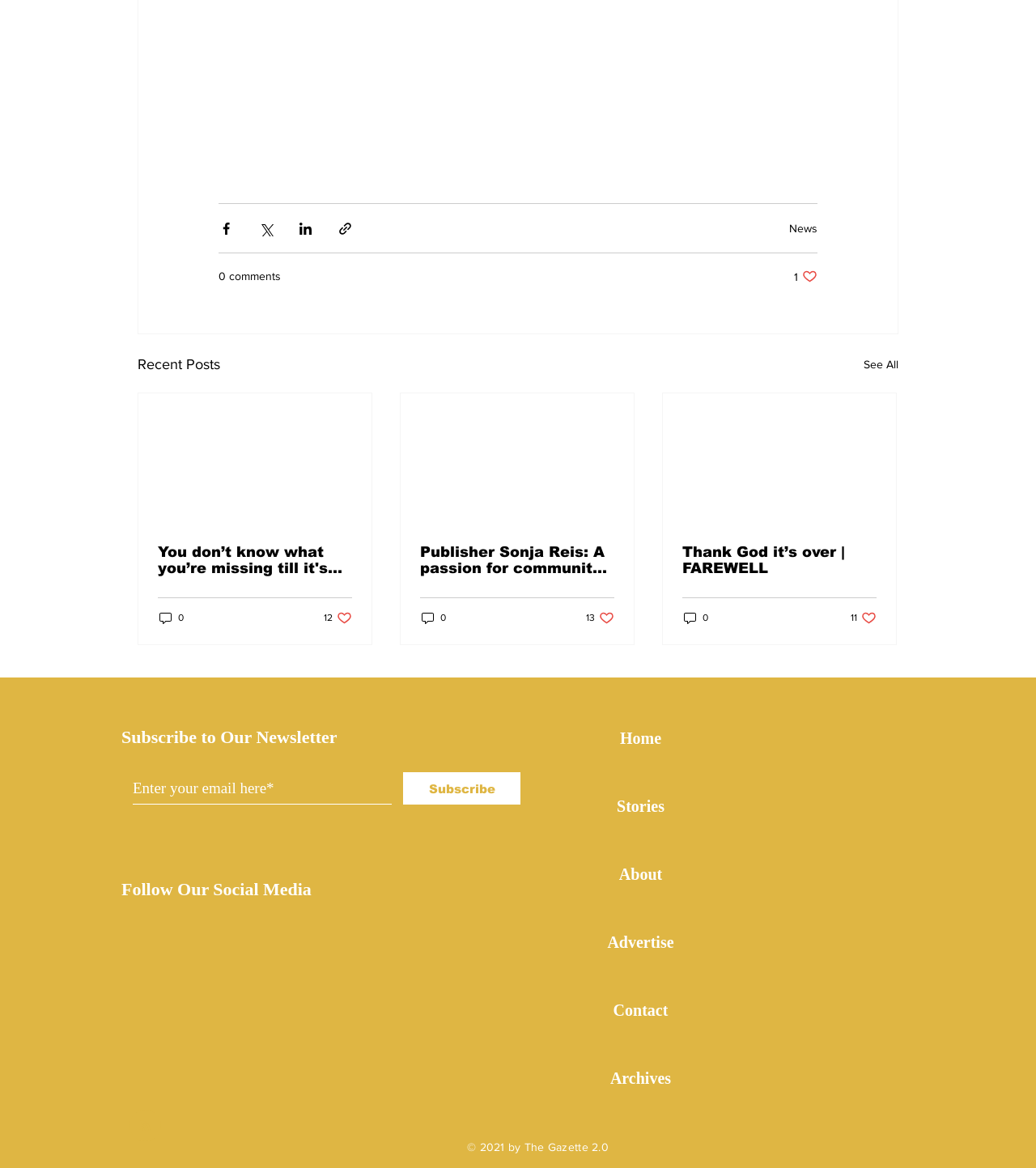Provide a brief response using a word or short phrase to this question:
What is the purpose of the textbox?

Enter email